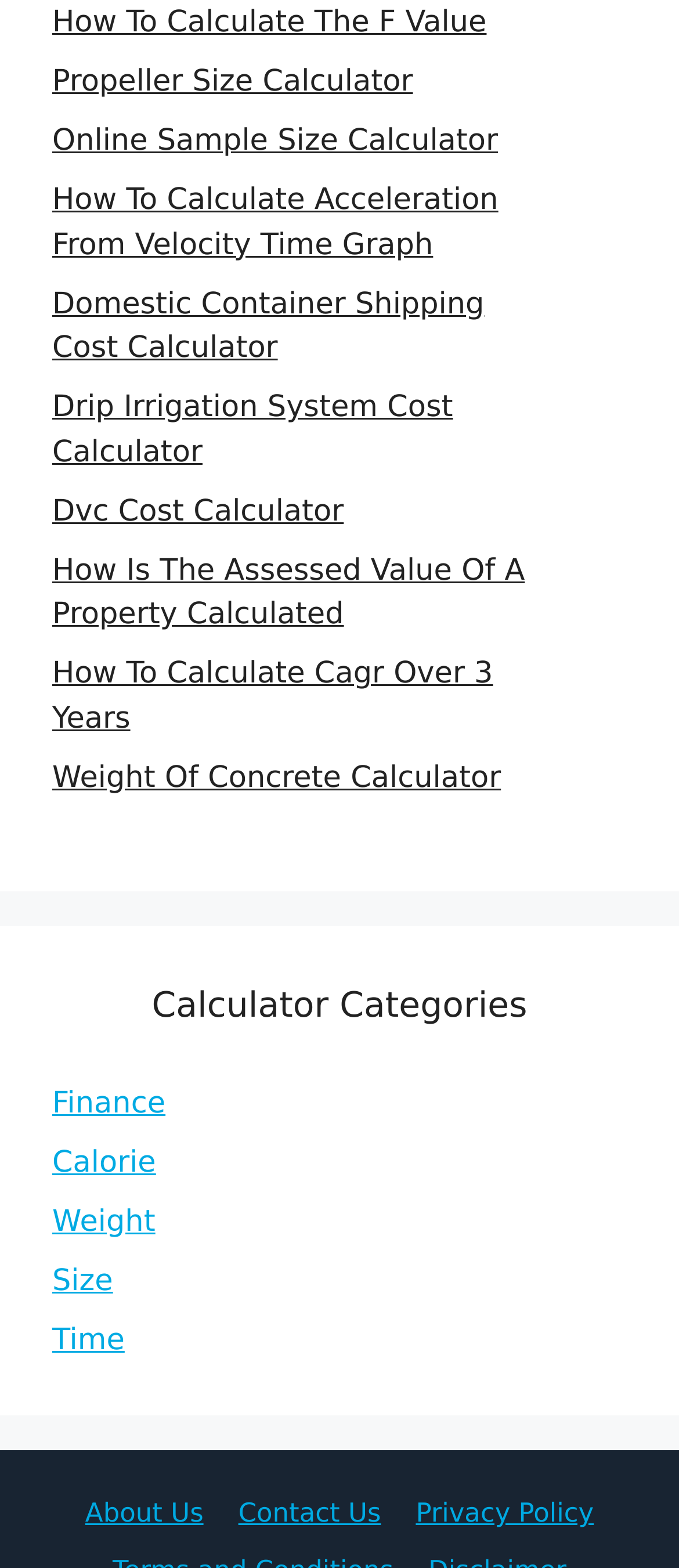Identify the bounding box coordinates of the element that should be clicked to fulfill this task: "Click on 'How To Calculate The F Value'". The coordinates should be provided as four float numbers between 0 and 1, i.e., [left, top, right, bottom].

[0.077, 0.004, 0.717, 0.026]